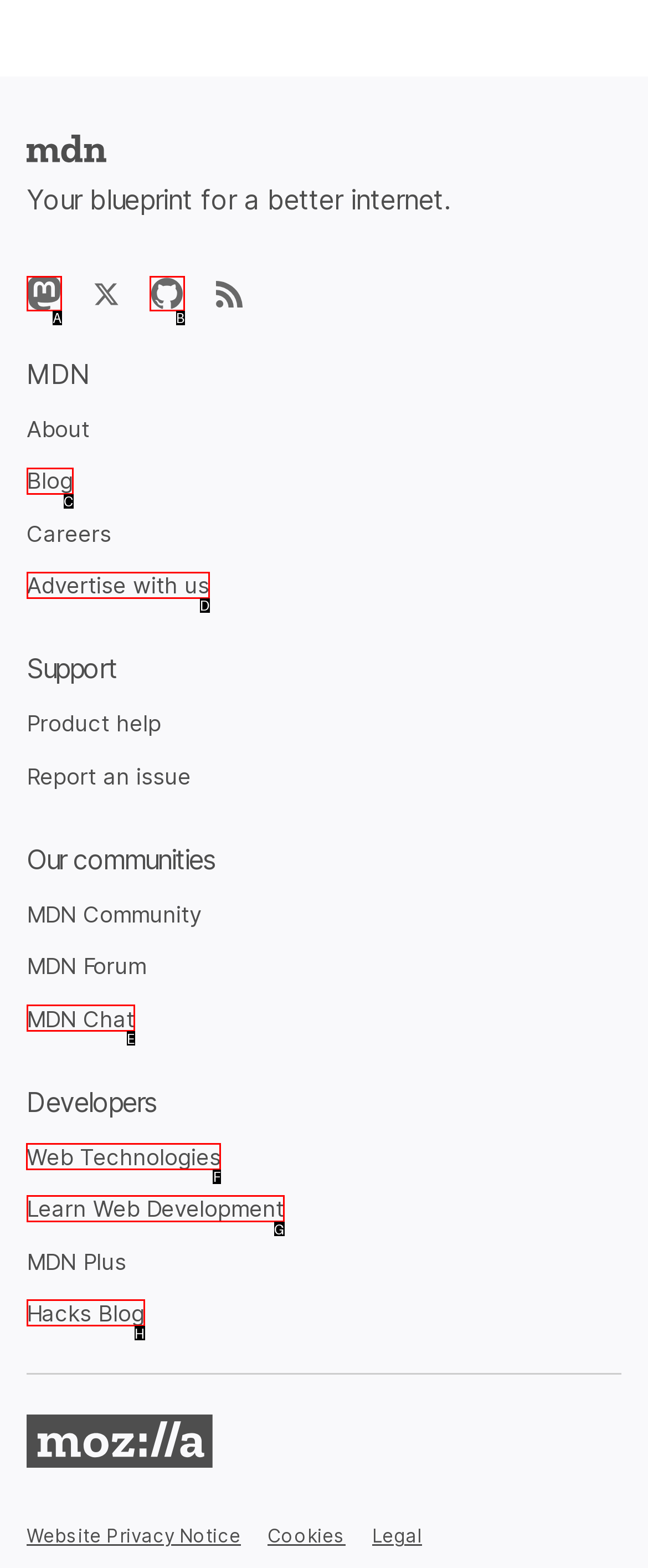Identify the appropriate lettered option to execute the following task: Click the 'What is Zcash?' link
Respond with the letter of the selected choice.

None